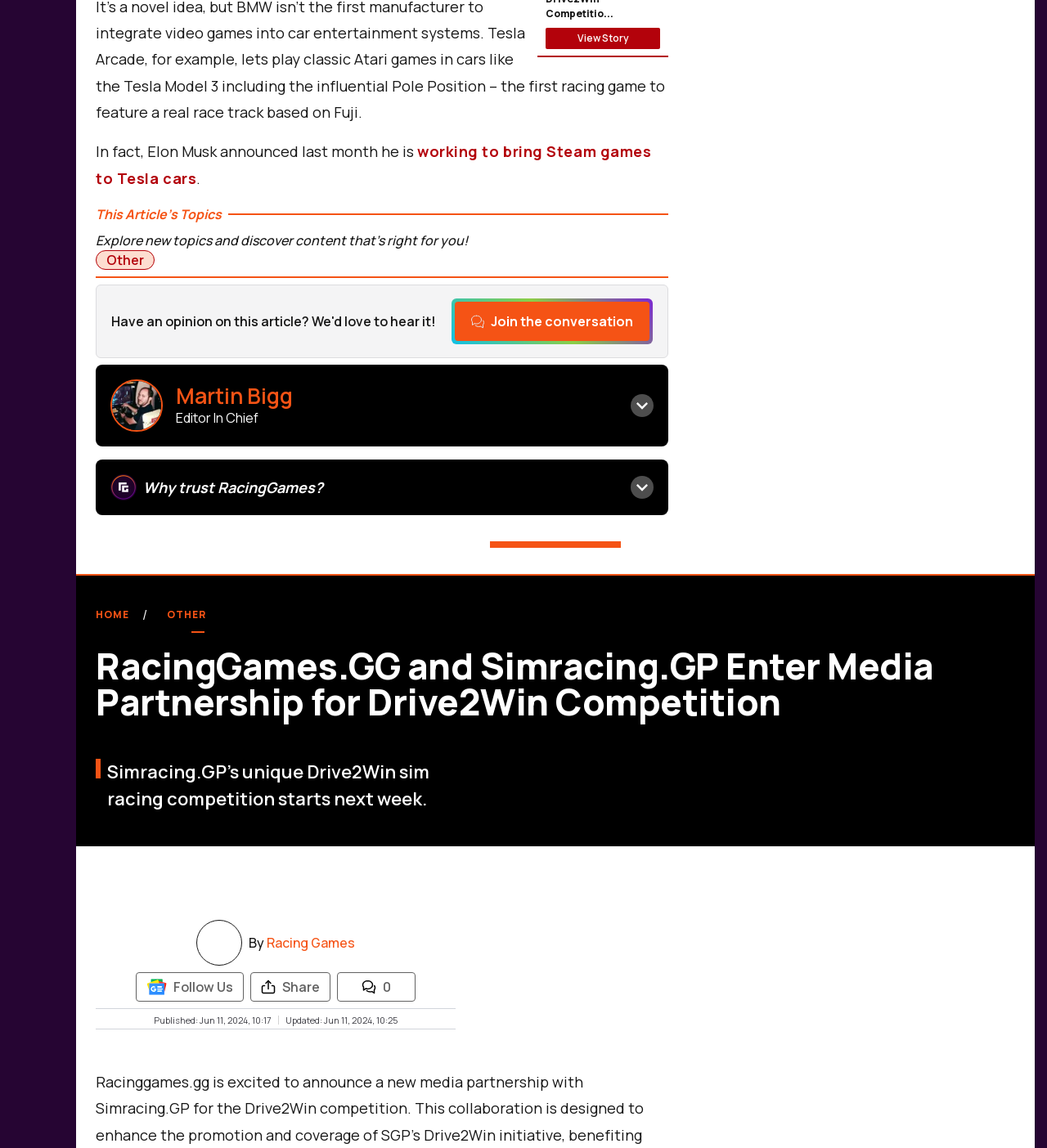Ascertain the bounding box coordinates for the UI element detailed here: "Join the conversation". The coordinates should be provided as [left, top, right, bottom] with each value being a float between 0 and 1.

[0.433, 0.221, 0.622, 0.258]